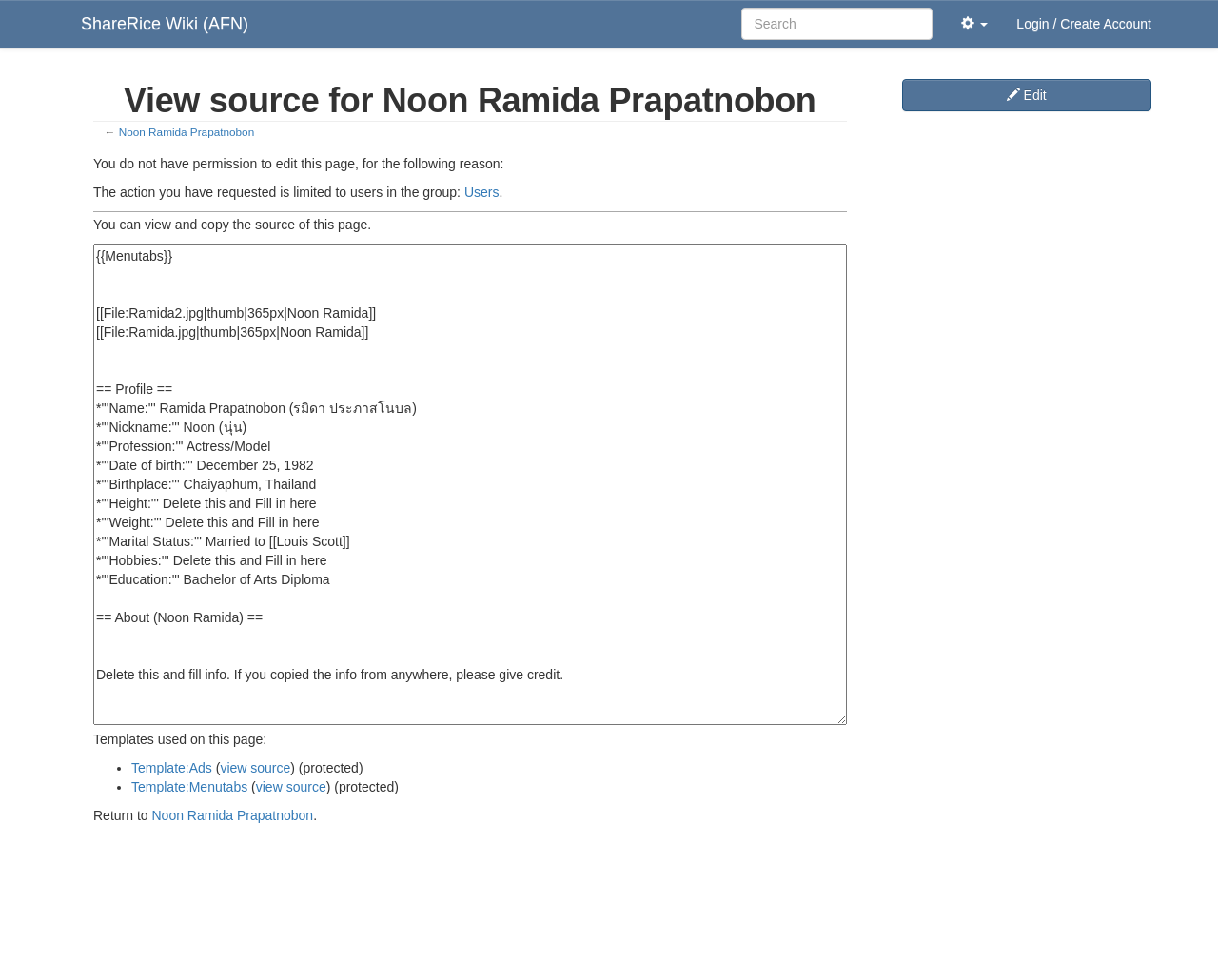Answer the following in one word or a short phrase: 
Why can't I edit this page?

Limited to users in the group: Users